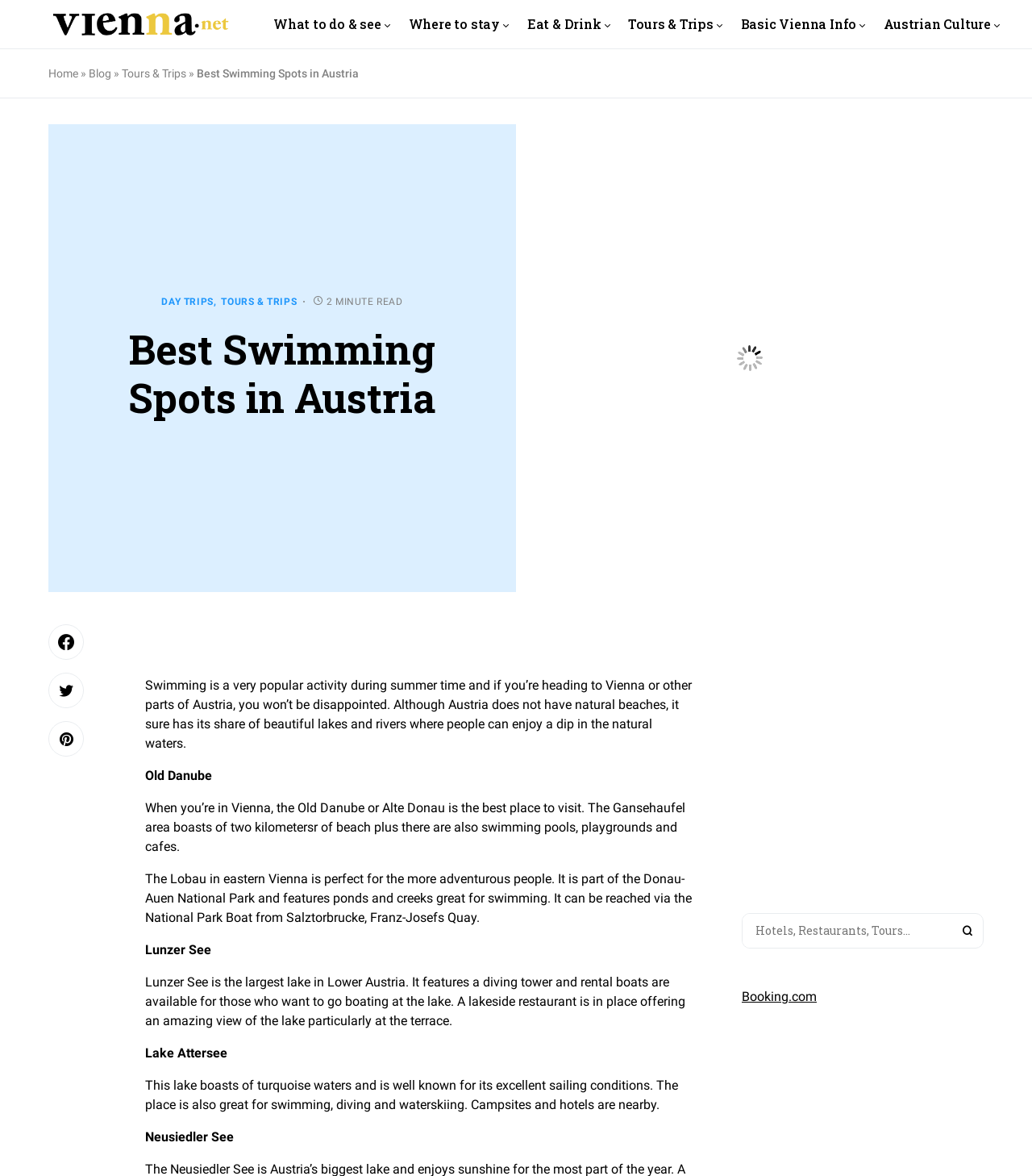What is the largest lake in Lower Austria?
Using the image as a reference, deliver a detailed and thorough answer to the question.

According to the article, Lunzer See is the largest lake in Lower Austria, and it features a diving tower and rental boats are available for those who want to go boating at the lake.